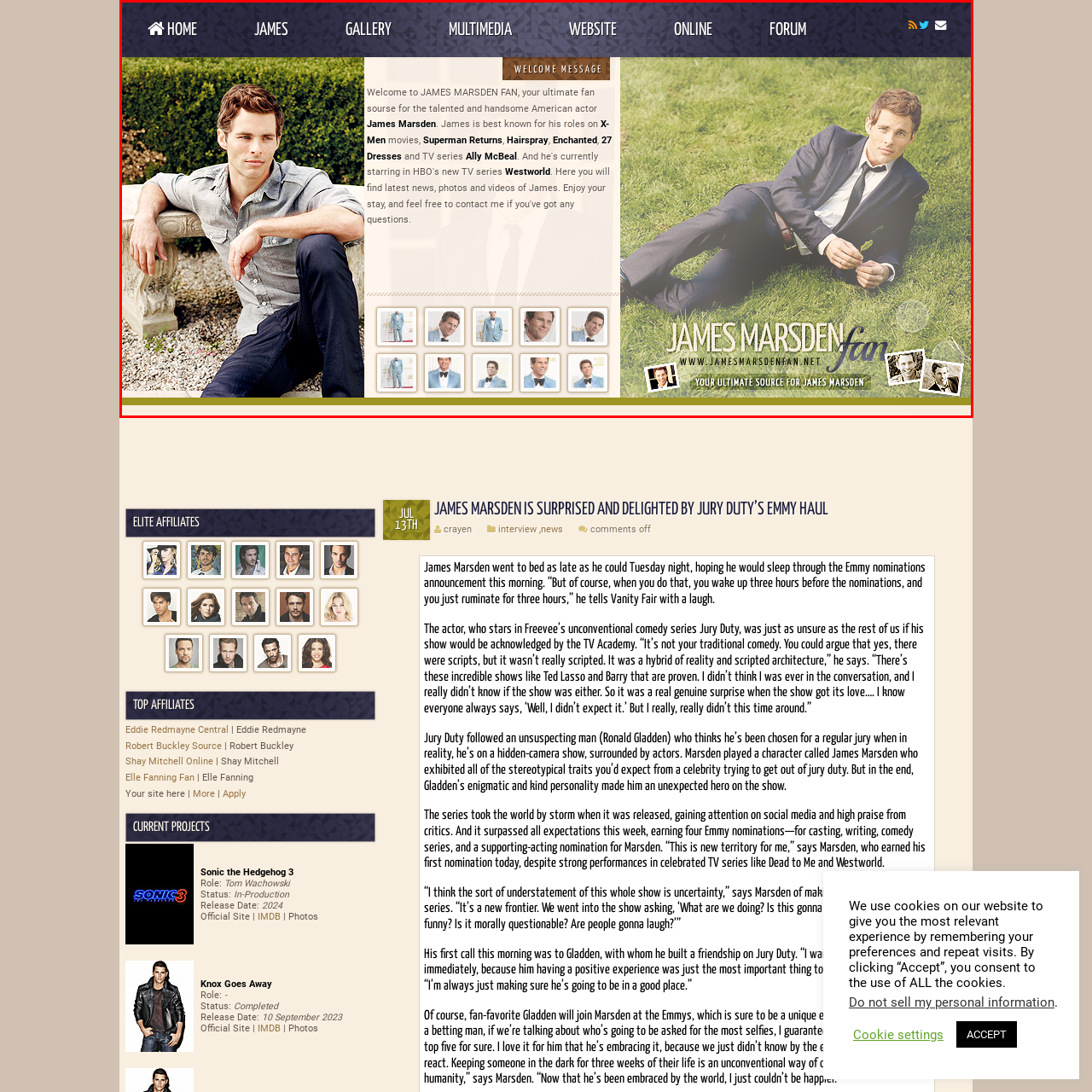How many images of James Marsden are presented?
Focus on the image highlighted within the red borders and answer with a single word or short phrase derived from the image.

Two